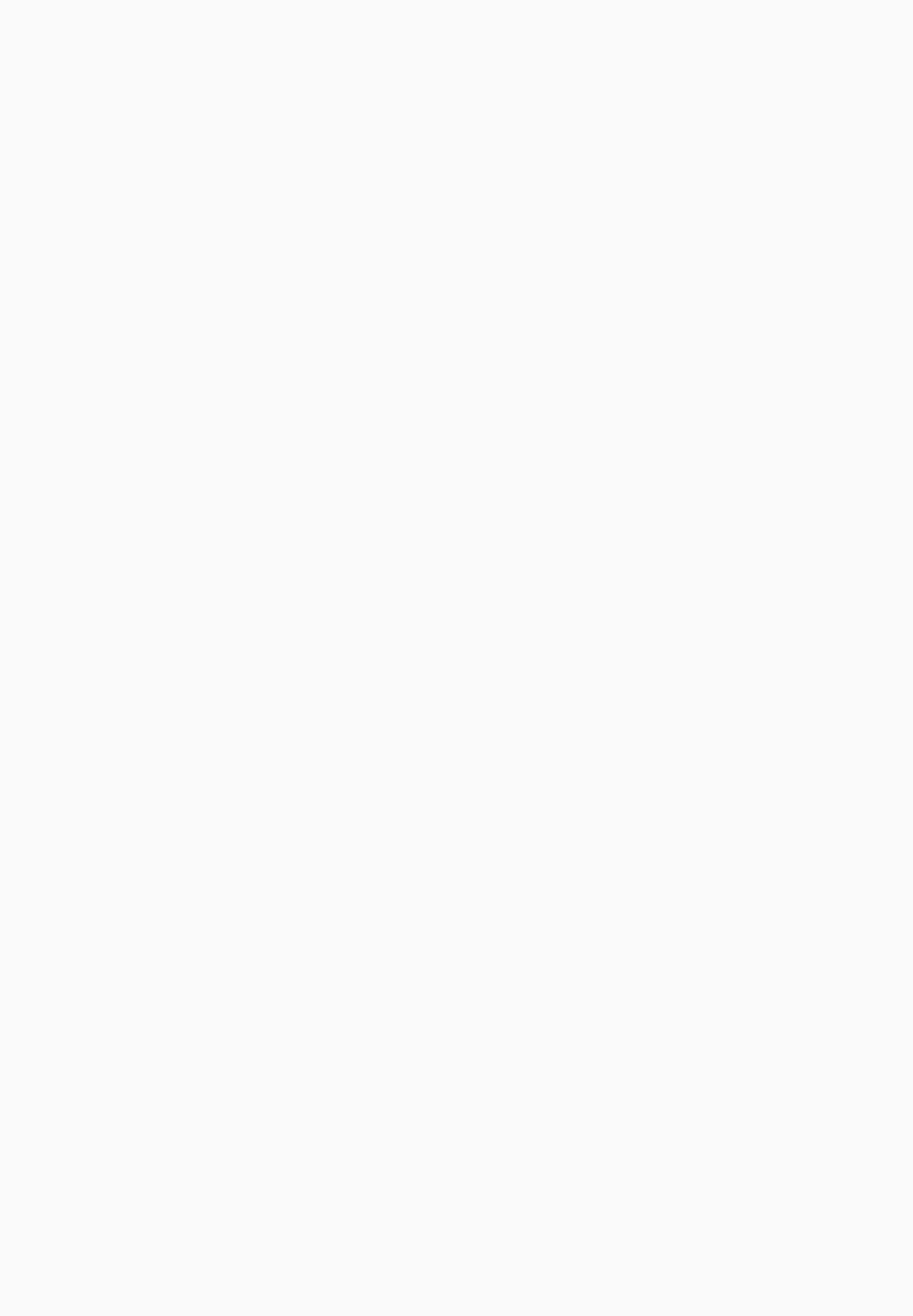Given the webpage screenshot, identify the bounding box of the UI element that matches this description: "Learn More".

[0.441, 0.948, 0.559, 0.975]